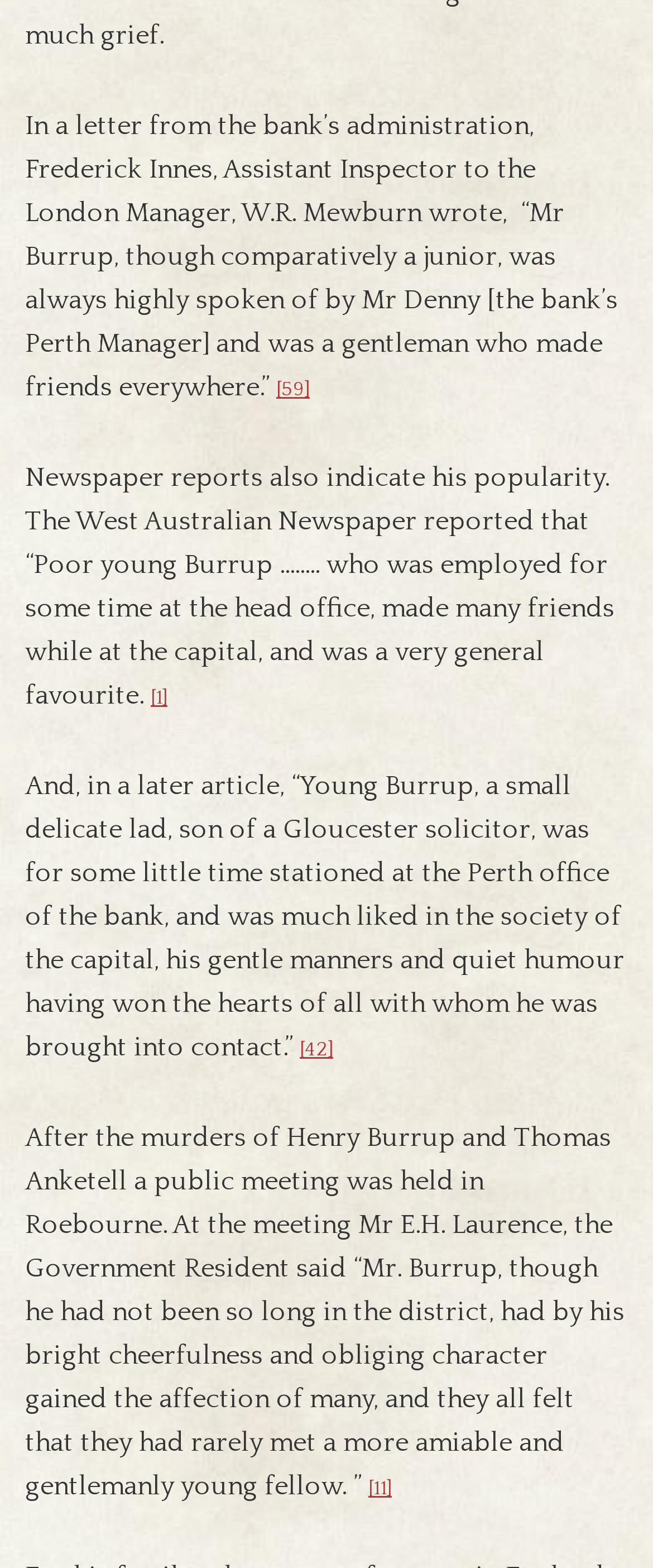What was Henry Burrup's occupation?
Please provide a comprehensive answer based on the visual information in the image.

Based on the context of the StaticText elements, it can be inferred that Henry Burrup was a bank employee, as he was mentioned as being employed at the head office and the Perth office of the bank.